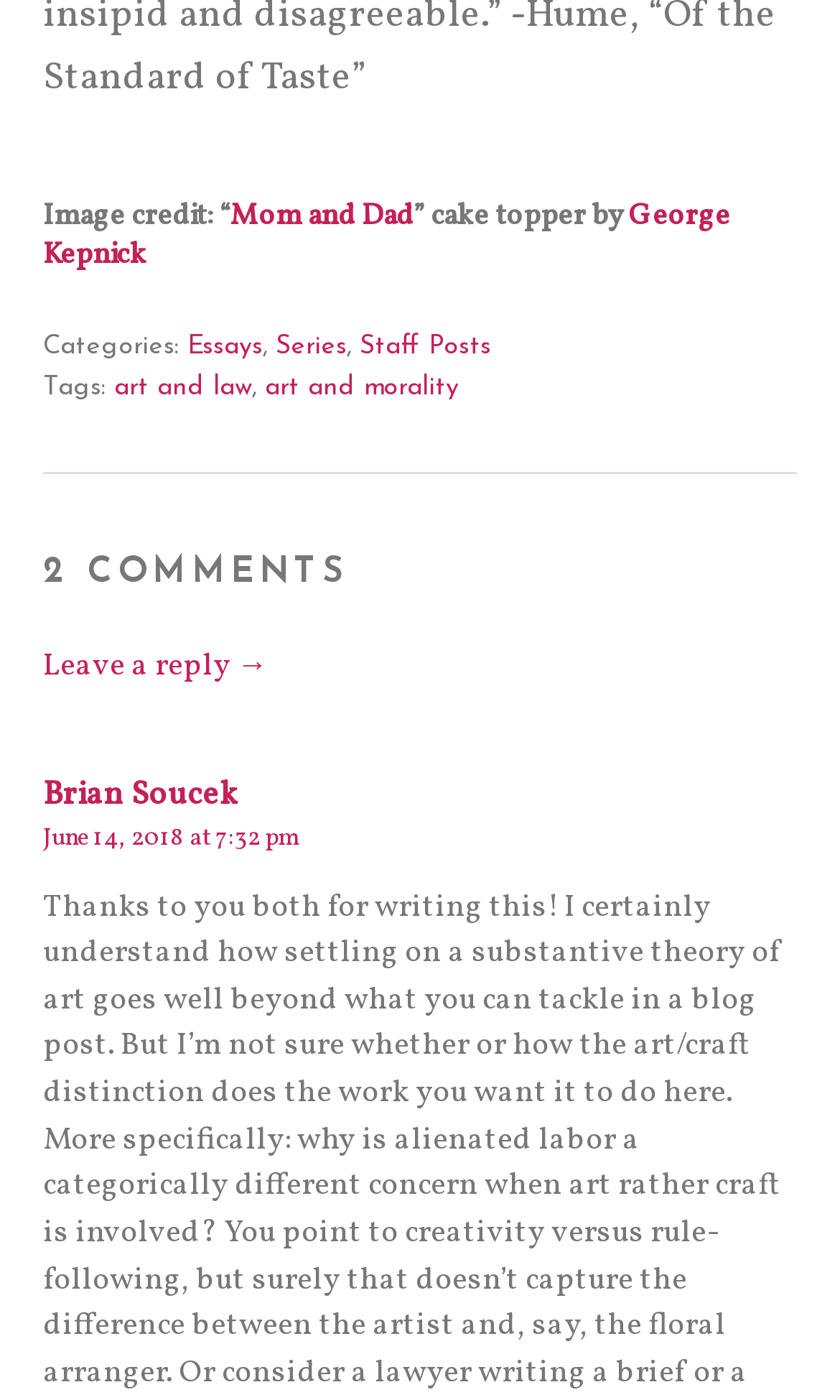Find the bounding box of the web element that fits this description: "Leave a reply →".

[0.051, 0.46, 0.319, 0.491]